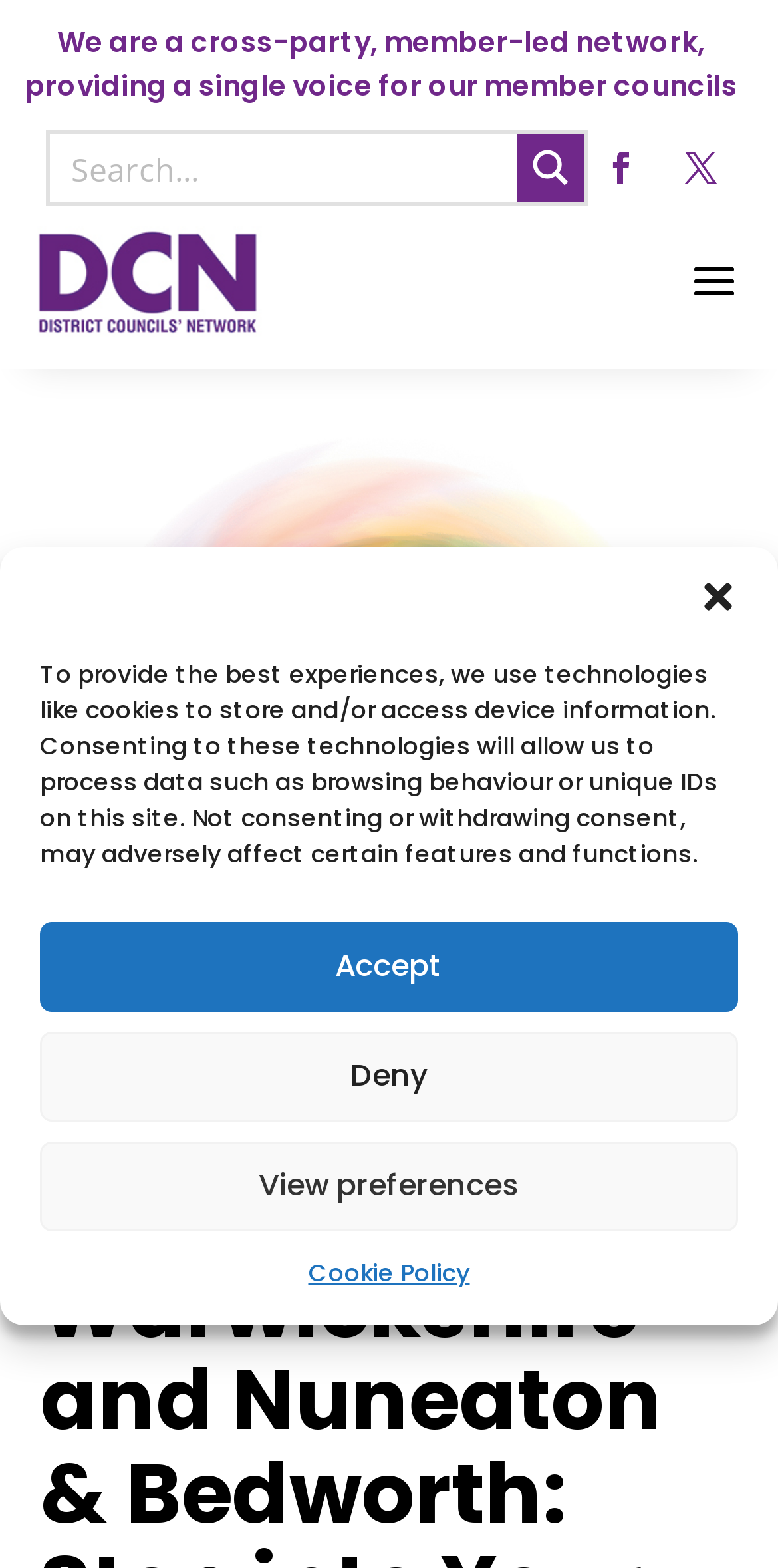Based on what you see in the screenshot, provide a thorough answer to this question: What is the text above the search form?

This answer can be obtained by reading the static text element above the search form, which describes the organization as a cross-party, member-led network.